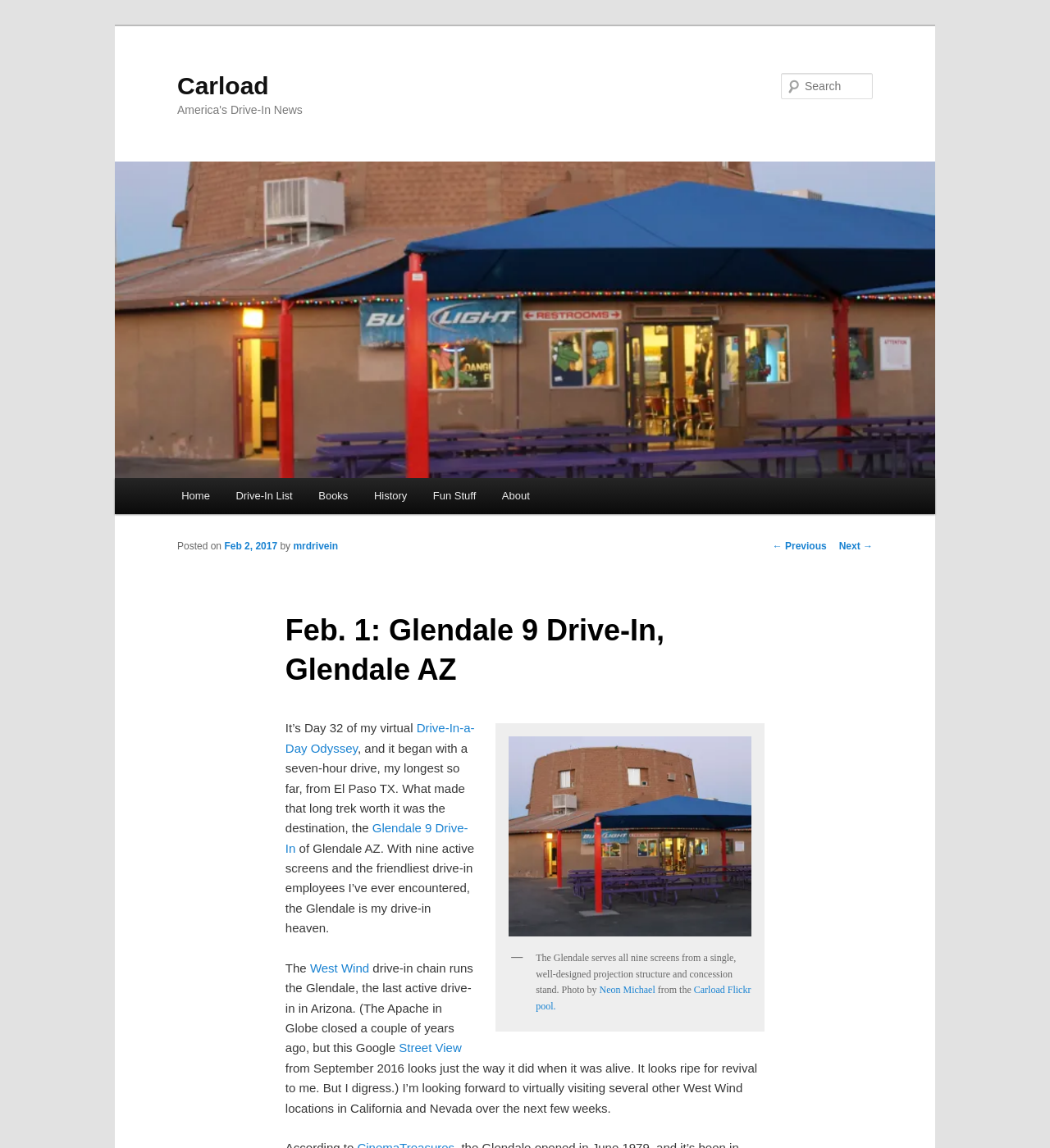Provide an in-depth caption for the contents of the webpage.

This webpage is about a drive-in theater, specifically the Glendale 9 Drive-In in Glendale, Arizona. At the top, there is a heading "Carload" and a link to skip to the primary content. Below that, there is a heading "America's Drive-In News" and a link to a concession stand and projection turret image. 

On the top right, there is a search bar with a "Search" label. Below the search bar, there is a main menu with links to "Home", "Drive-In List", "Books", "History", "Fun Stuff", and "About". 

The main content of the page is a blog post about the author's virtual visit to the Glendale 9 Drive-In. The post is dated February 2, 2017, and is written by "mrdrivein". The post includes a heading "Feb. 1: Glendale 9 Drive-In, Glendale AZ" and a description of the drive-in, including its nine active screens and friendly employees. 

There is an image of the concession stand and projection turret, which is described as being well-designed. The image is attributed to "Neon Michael" from the "Carload Flickr pool". The post also mentions the West Wind drive-in chain, which runs the Glendale drive-in, and the author's plans to virtually visit other West Wind locations in California and Nevada.